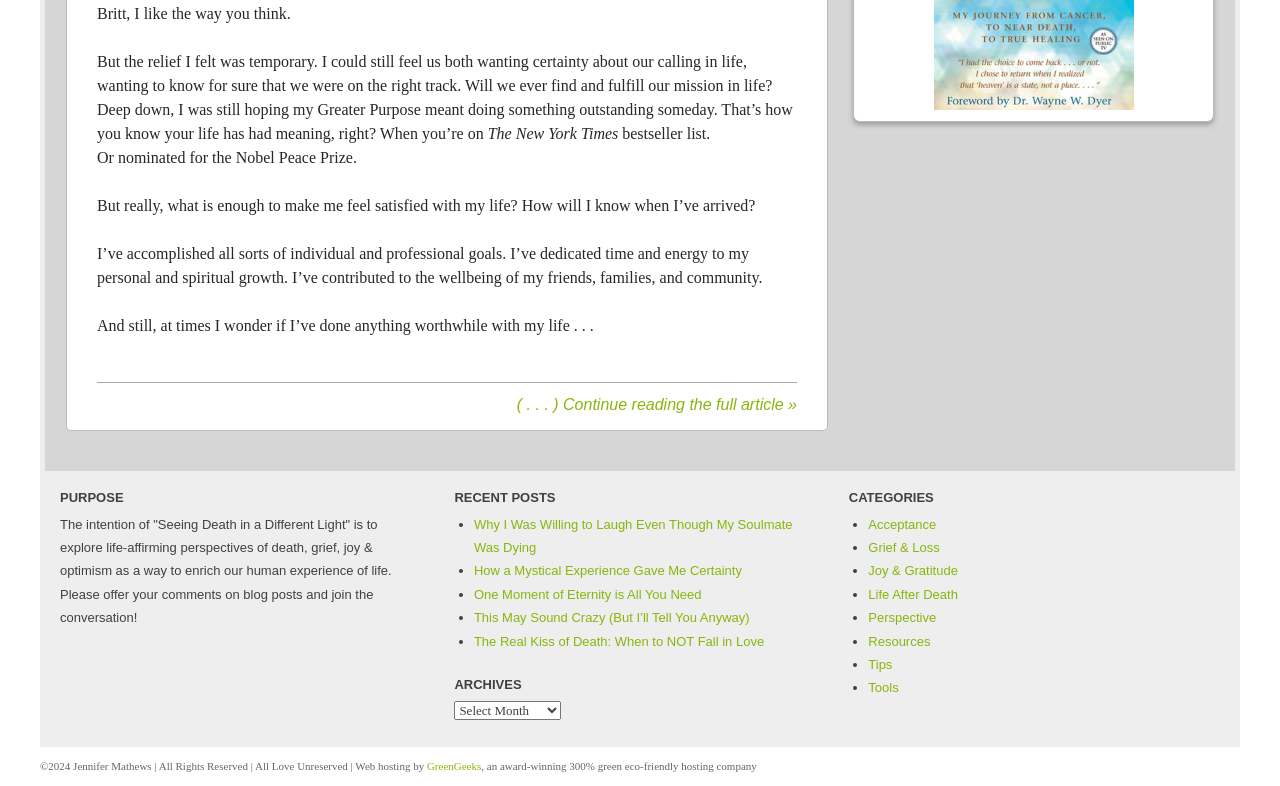Determine the bounding box coordinates of the UI element that matches the following description: "Life After Death". The coordinates should be four float numbers between 0 and 1 in the format [left, top, right, bottom].

[0.678, 0.747, 0.748, 0.766]